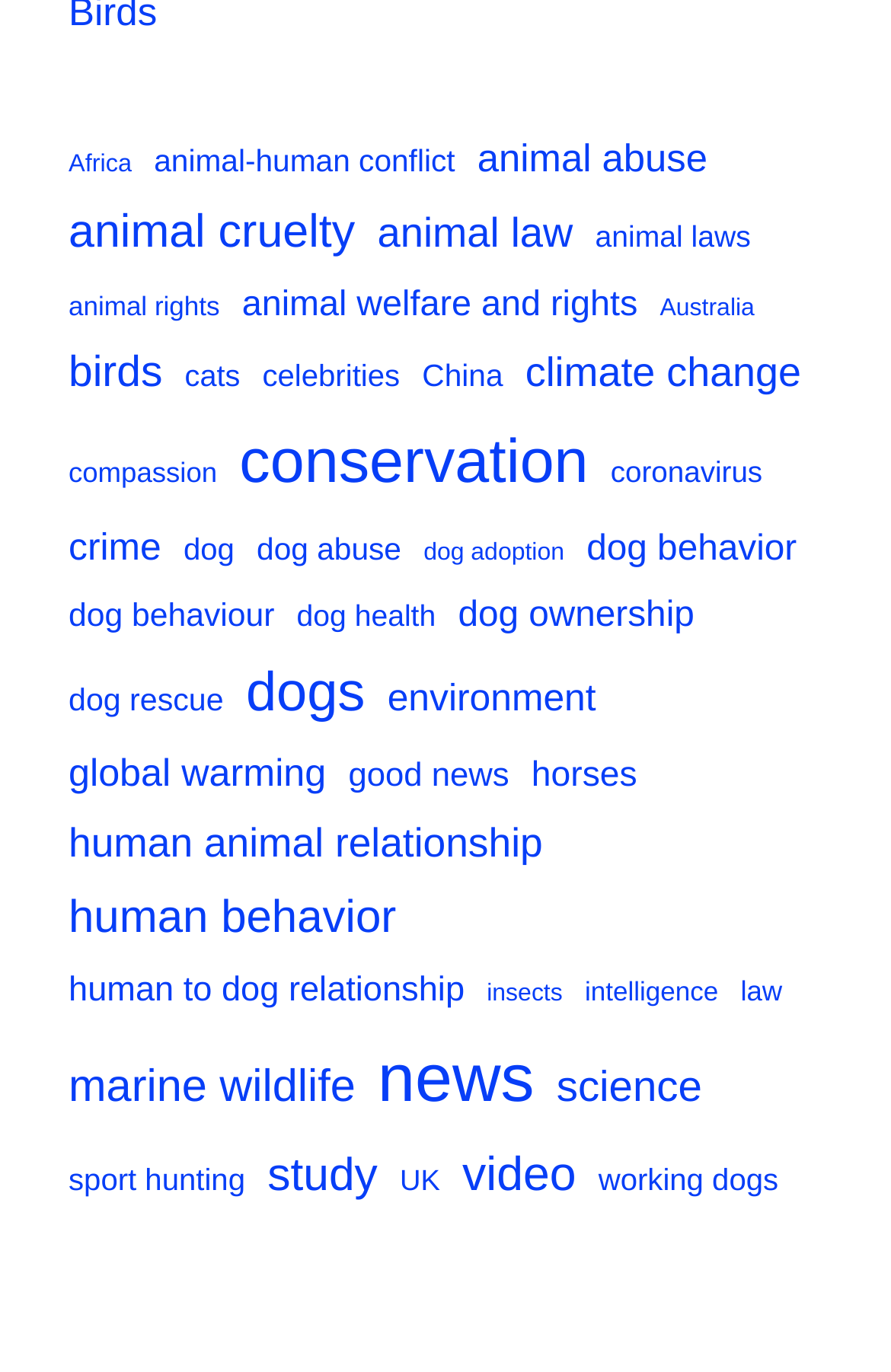What is the topic with the most items?
Using the picture, provide a one-word or short phrase answer.

news